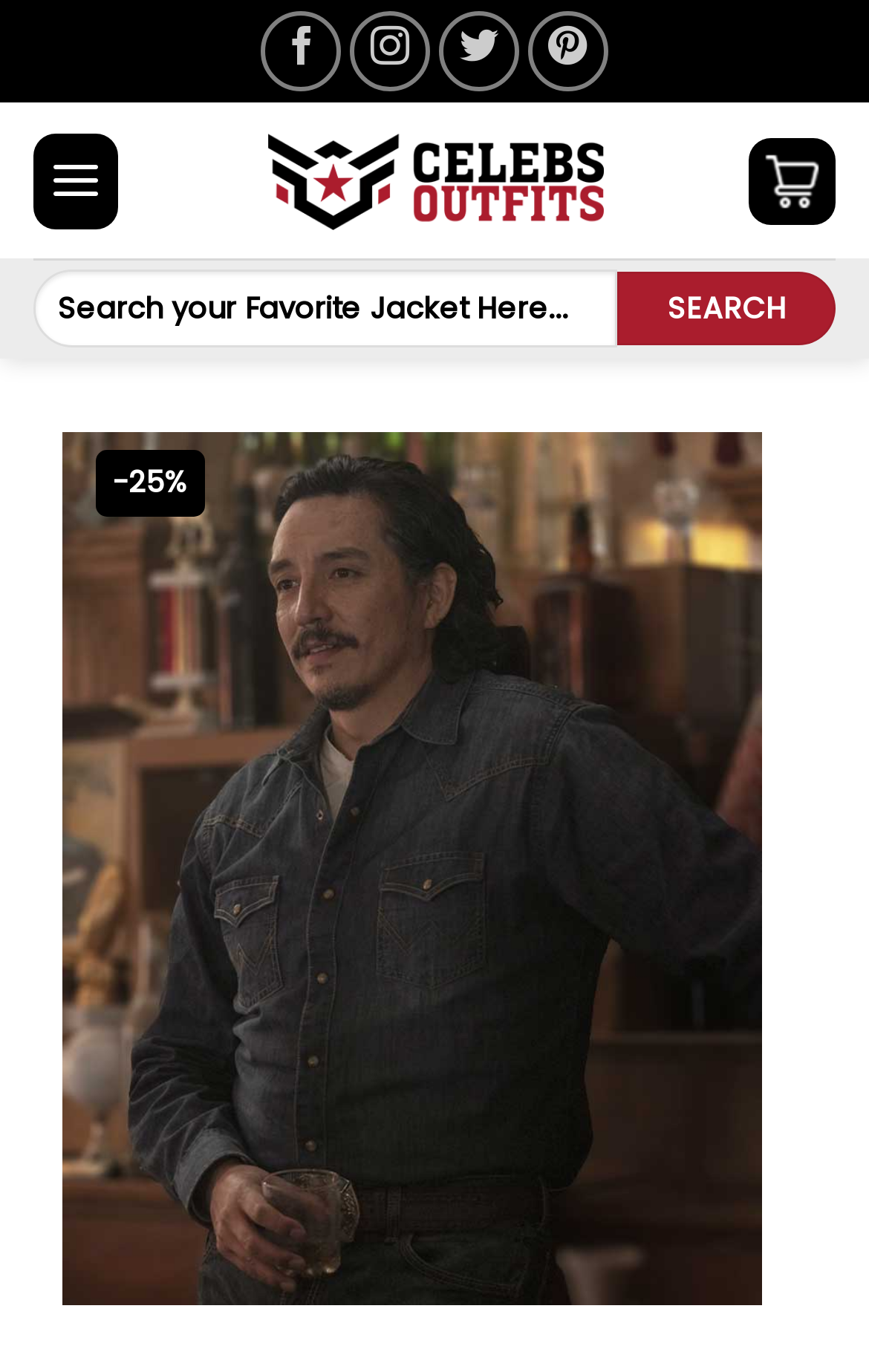How many social media links are available?
Utilize the image to construct a detailed and well-explained answer.

I counted the number of social media links available on the webpage, which are 'Follow on Facebook', 'Follow on Instagram', 'Follow on Twitter', and 'Follow on Pinterest', totaling 4 links.